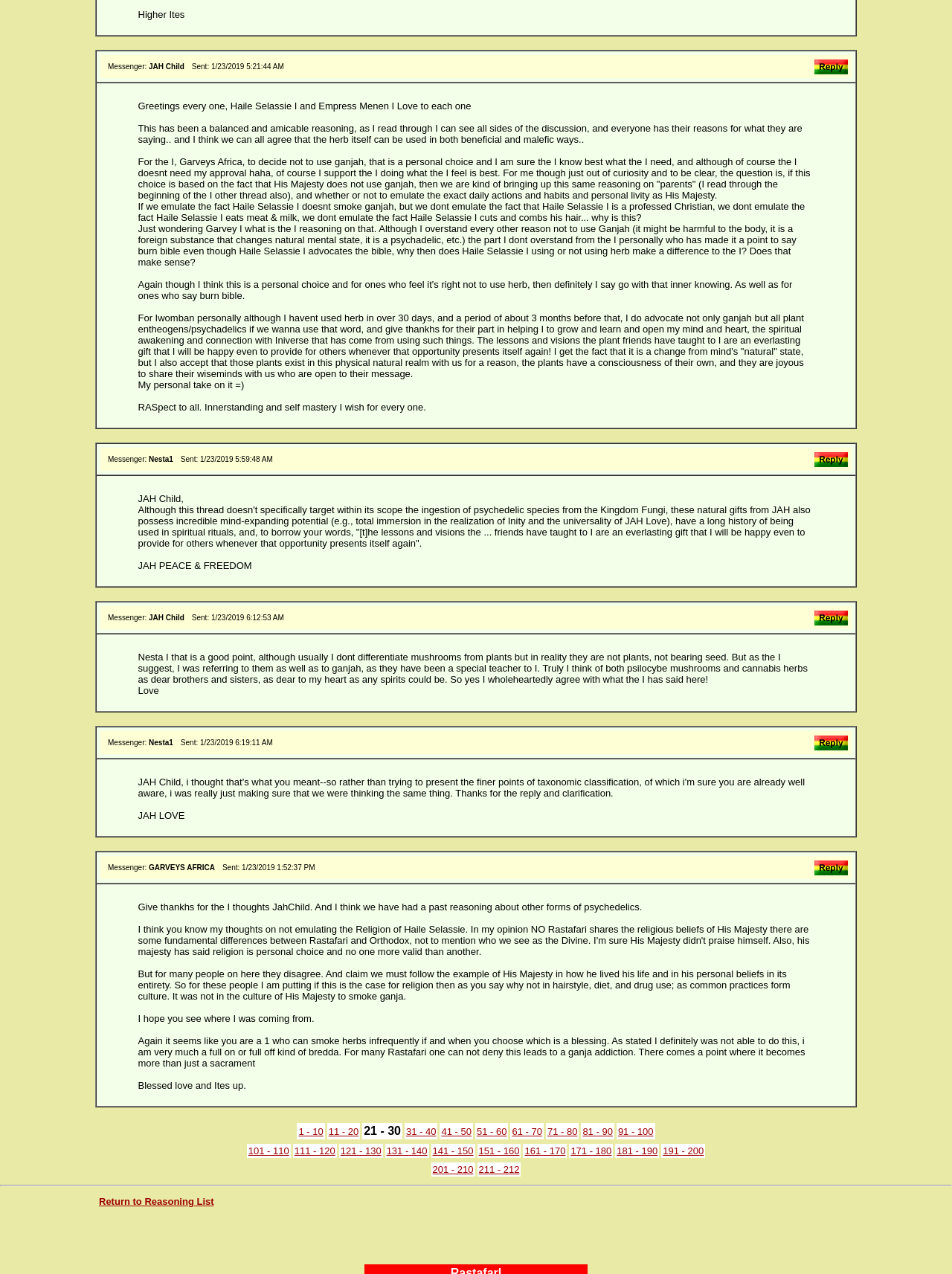Answer the question in a single word or phrase:
How many users are participating in this discussion?

At least 3